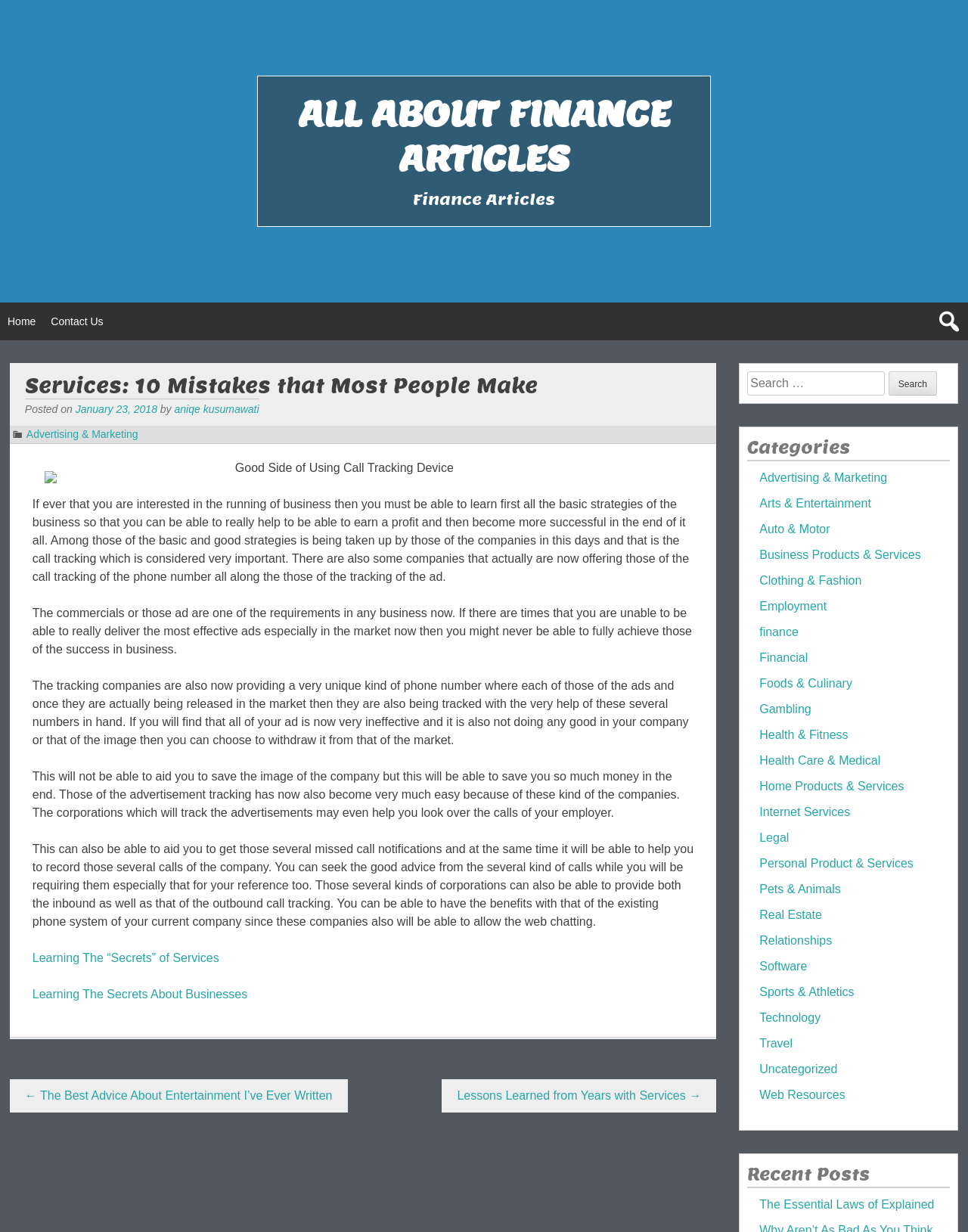What is the category of the article?
Refer to the image and give a detailed response to the question.

I determined the category of the article by looking at the breadcrumbs or the hierarchical structure of the webpage. The article is categorized under 'Finance' which is a subcategory of 'Business Products & Services'.